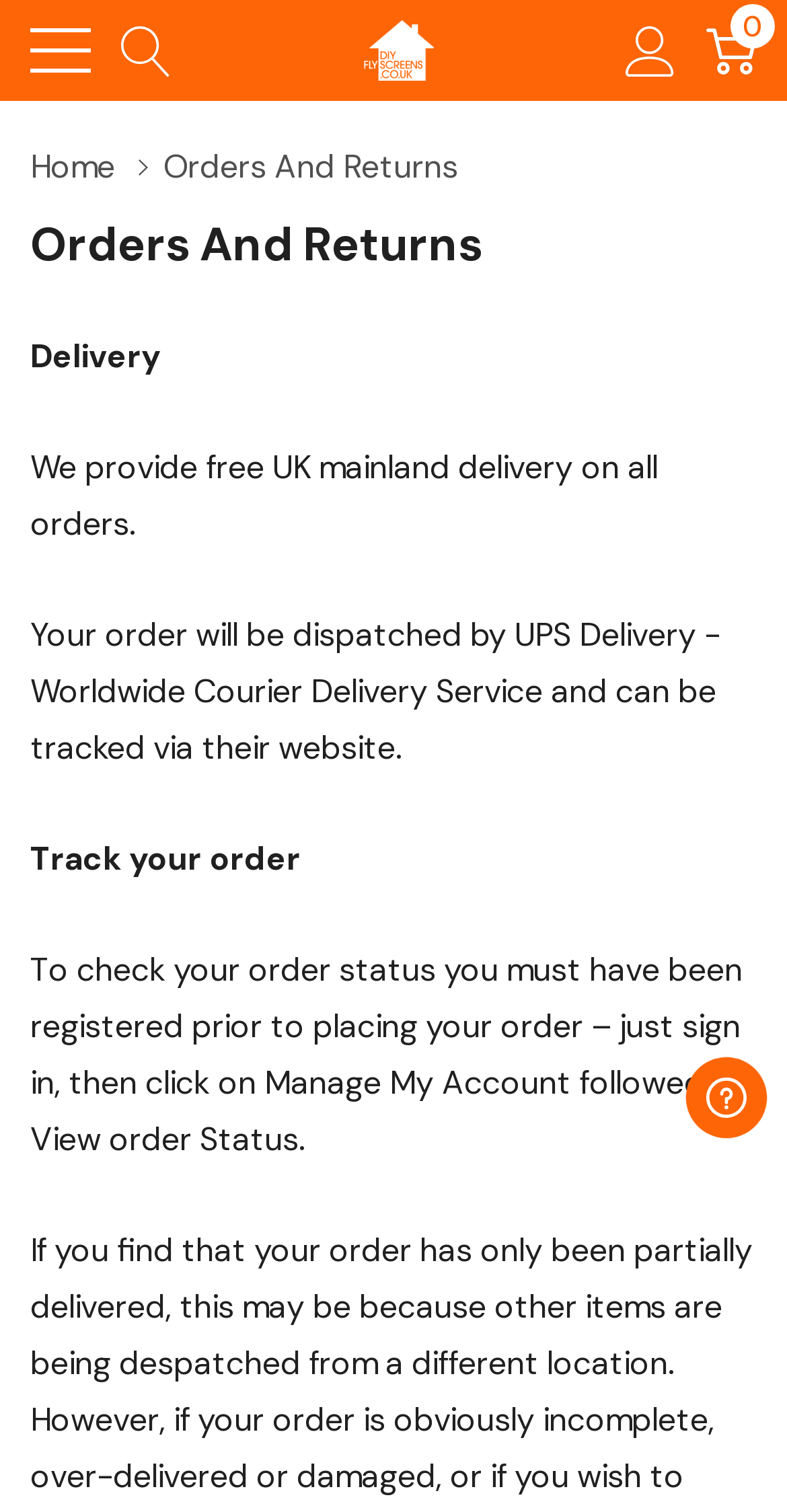What is the principal heading displayed on the webpage?

Orders And Returns